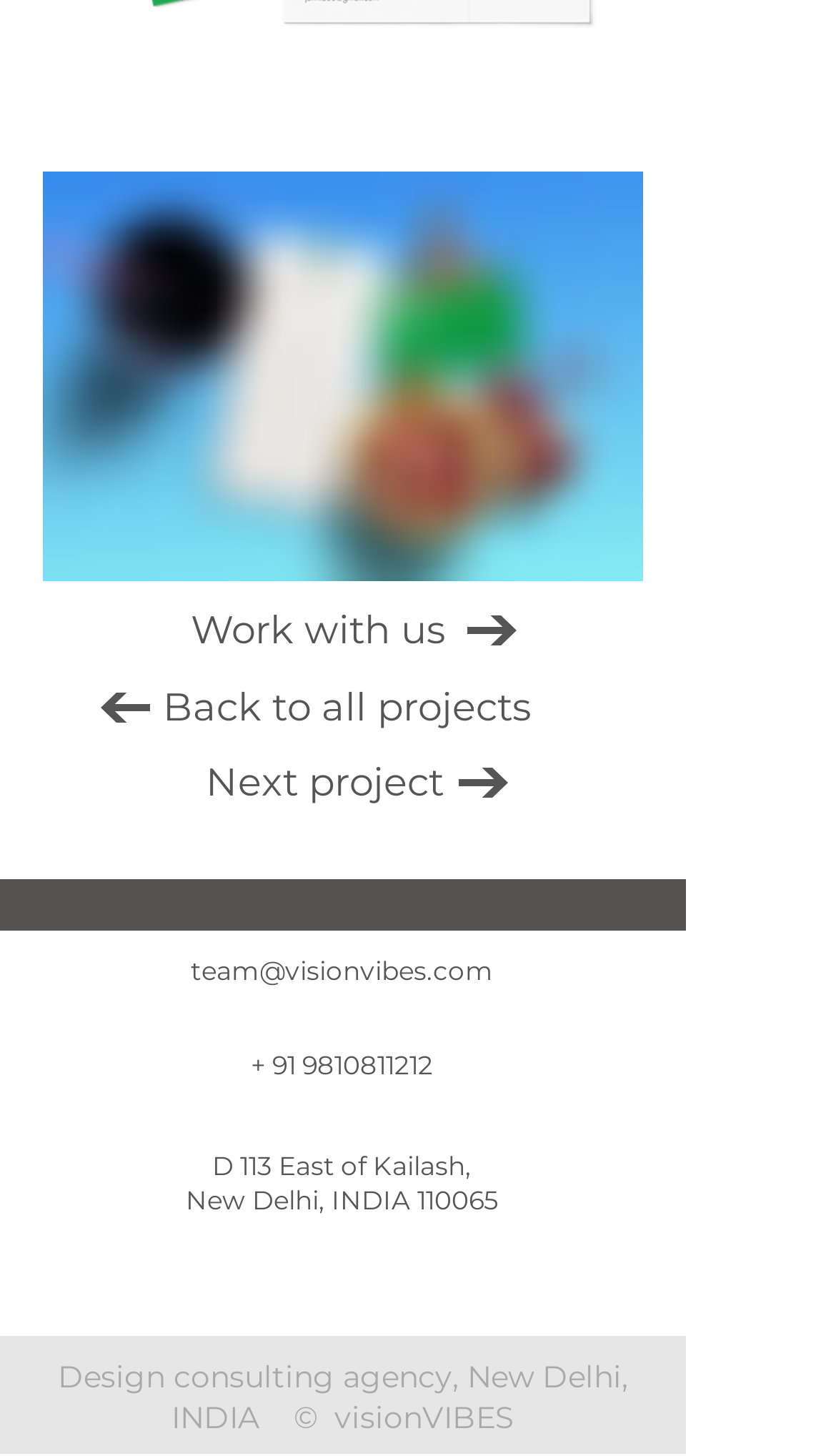Based on the image, provide a detailed response to the question:
What social media platforms are listed in the social bar?

The social bar is a list element at the bottom of the webpage, which contains links to the agency's social media profiles on LinkedIn and Instagram.